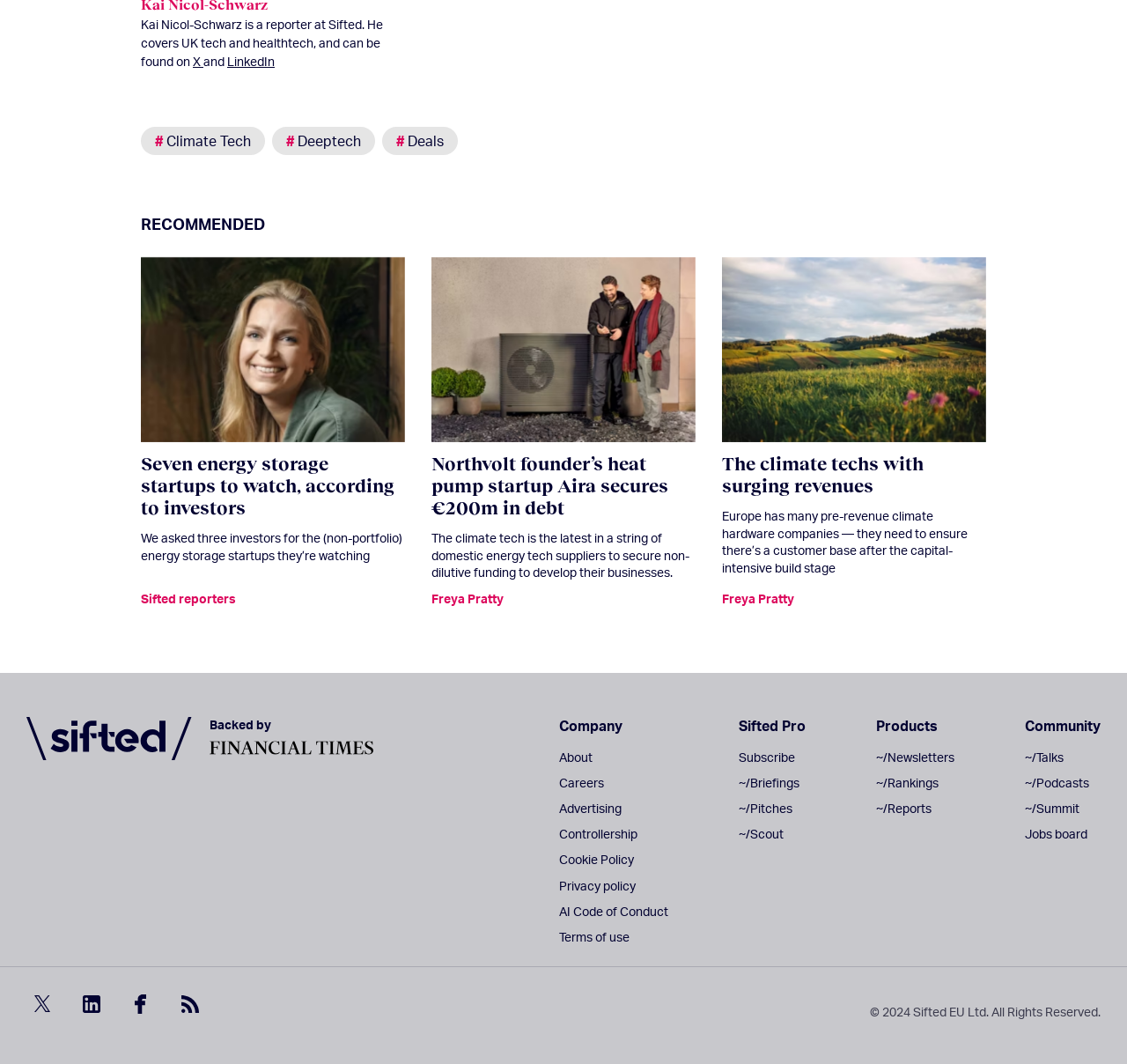For the given element description Terms of use, determine the bounding box coordinates of the UI element. The coordinates should follow the format (top-left x, top-left y, bottom-right x, bottom-right y) and be within the range of 0 to 1.

[0.496, 0.873, 0.559, 0.888]